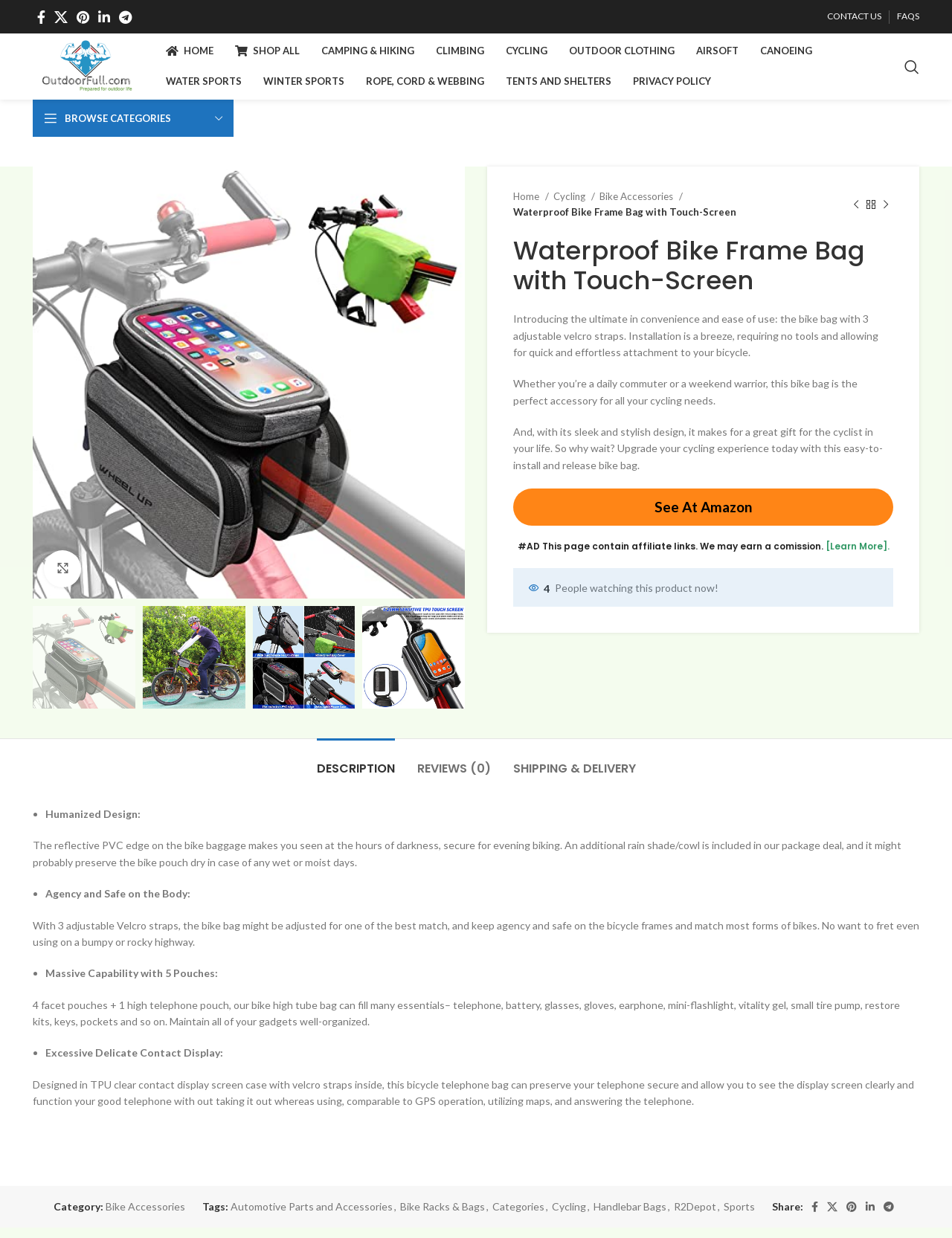What is the product category of the bike bag?
Using the details from the image, give an elaborate explanation to answer the question.

I found the answer by looking at the category section, which lists 'Bike Accessories' as the product category.